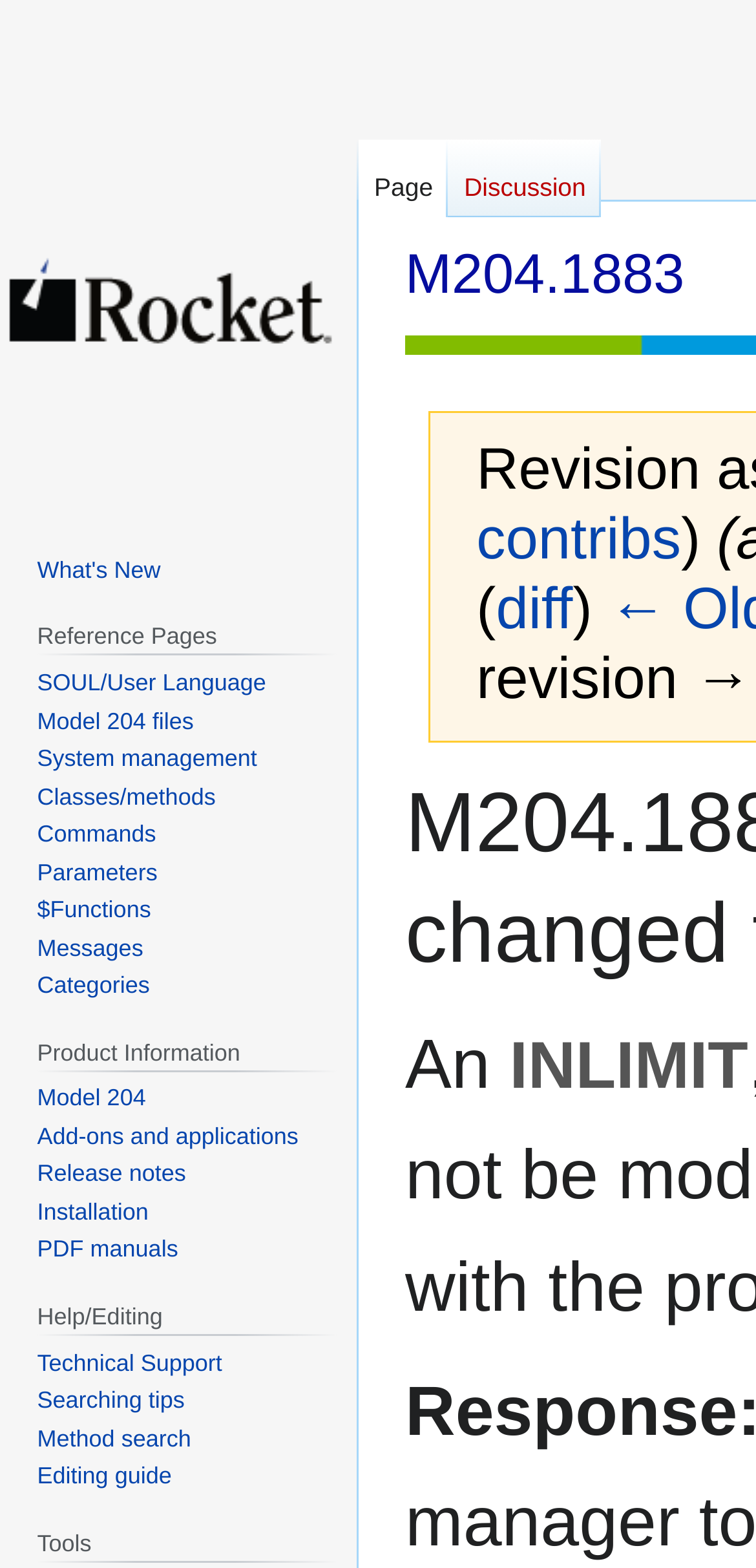Pinpoint the bounding box coordinates for the area that should be clicked to perform the following instruction: "Get help on searching tips".

[0.049, 0.884, 0.244, 0.902]